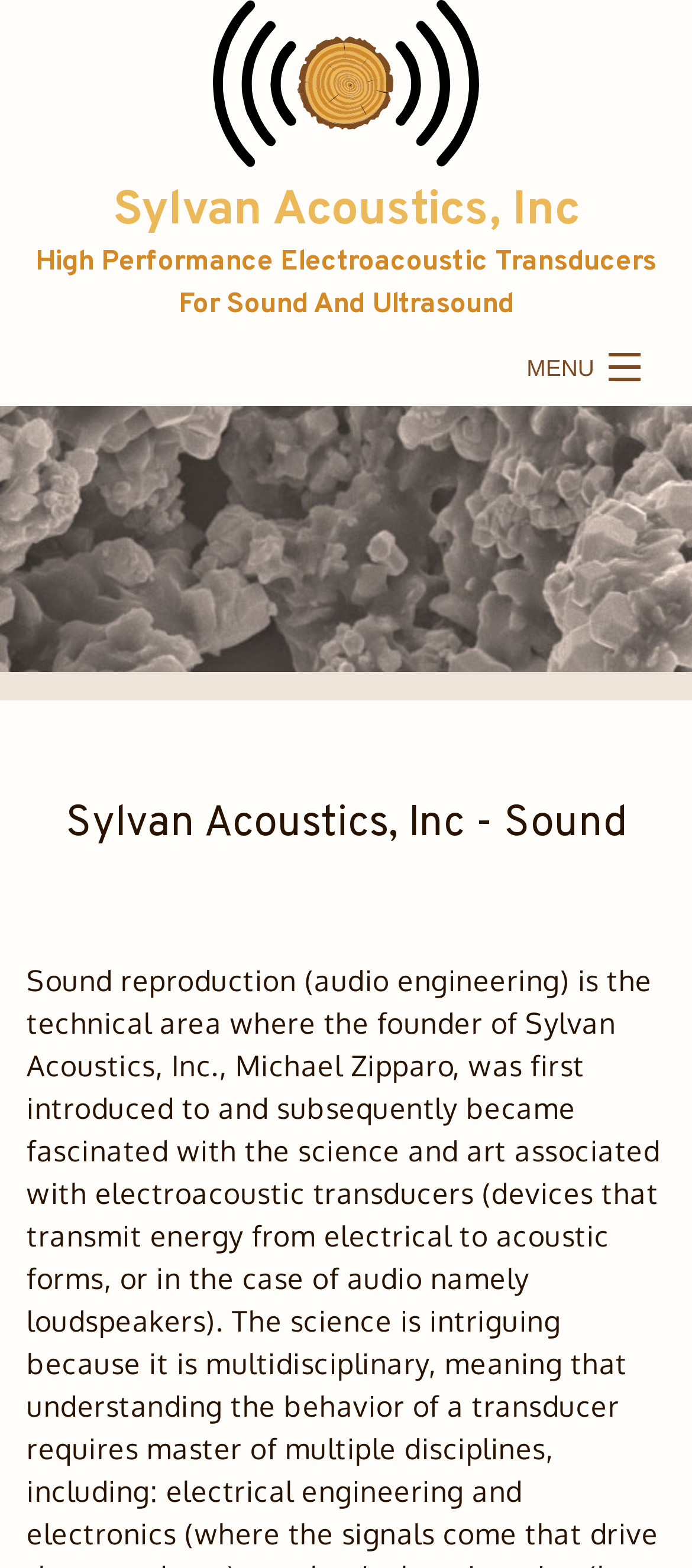Create a detailed summary of all the visual and textual information on the webpage.

The webpage is about Sound and Ultrasound, with a logo image located at the top center of the page. Below the logo, there is a heading that reads "Sylvan Acoustics, Inc" which is also a clickable link. 

To the right of the logo, there is a static text that describes the company's focus on high-performance electroacoustic transducers for sound and ultrasound. 

On the top right corner, there is a "MENU" link. Below it, there are five navigation links arranged vertically, including "HOME", "ABOUT", "SOUND", "ULTRASOUND", and "CONTACT". 

The "SOUND" link is highlighted, indicating that the current page is related to sound. Above the navigation links, there is a heading that reads "Sylvan Acoustics, Inc - Sound", which suggests that the page is a subpage of the company's website, focused on sound-related topics.